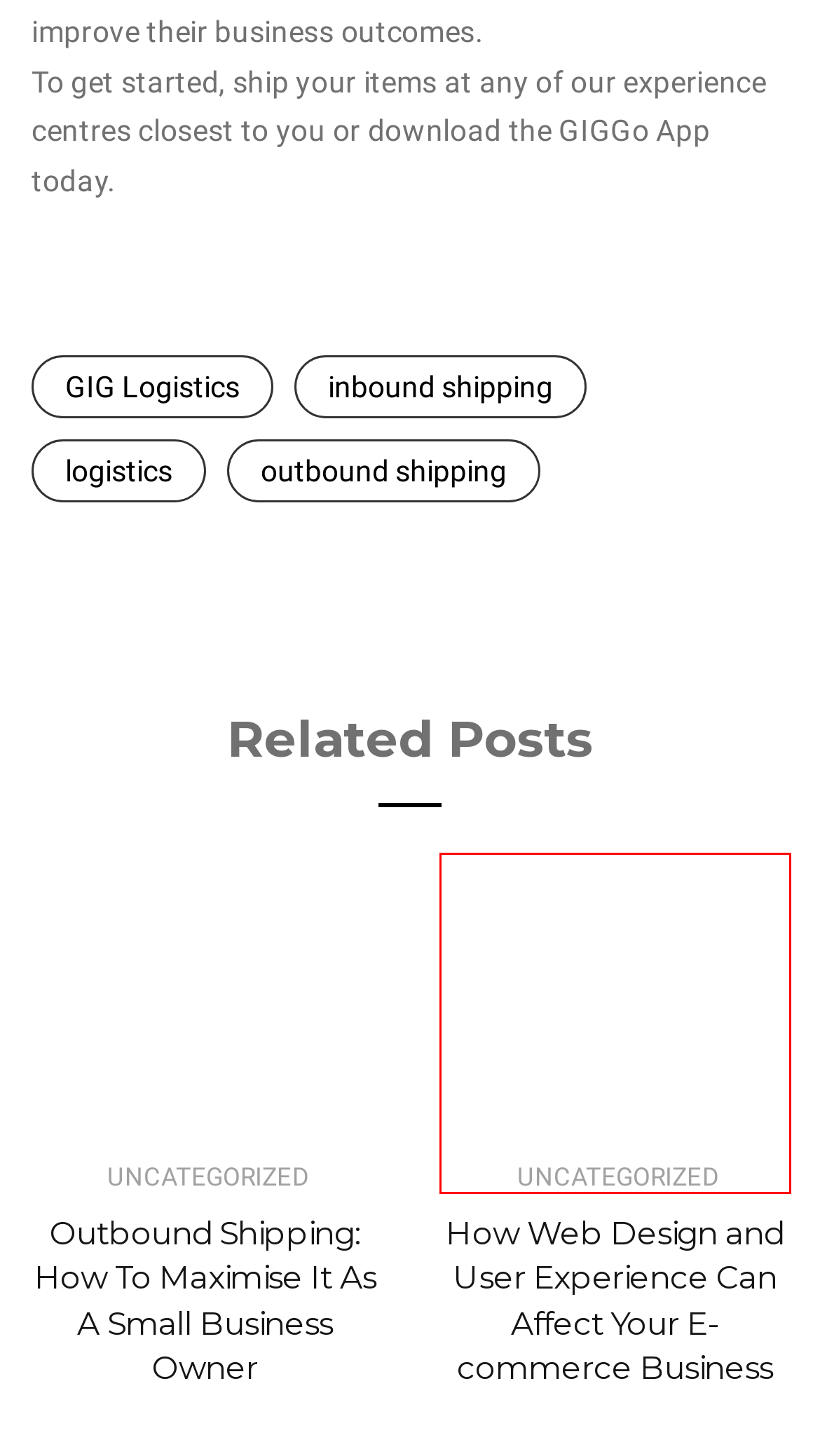With the provided screenshot showing a webpage and a red bounding box, determine which webpage description best fits the new page that appears after clicking the element inside the red box. Here are the options:
A. logistics Archives - GIG Logistics Blog
B. Outbound Shipping: How To Maximise It As A Small Business Owner - GIG Logistics Blog
C. Uncategorized Archives - GIG Logistics Blog
D. How Web Design and User Experience Can Affect Your E-commerce Business - GIG Logistics Blog
E. outbound shipping Archives - GIG Logistics Blog
F. GIG Logistics Archives - GIG Logistics Blog
G. inbound shipping Archives - GIG Logistics Blog
H. GIG Logistics Blog - Insights on GIGL's products, people and culture.

D